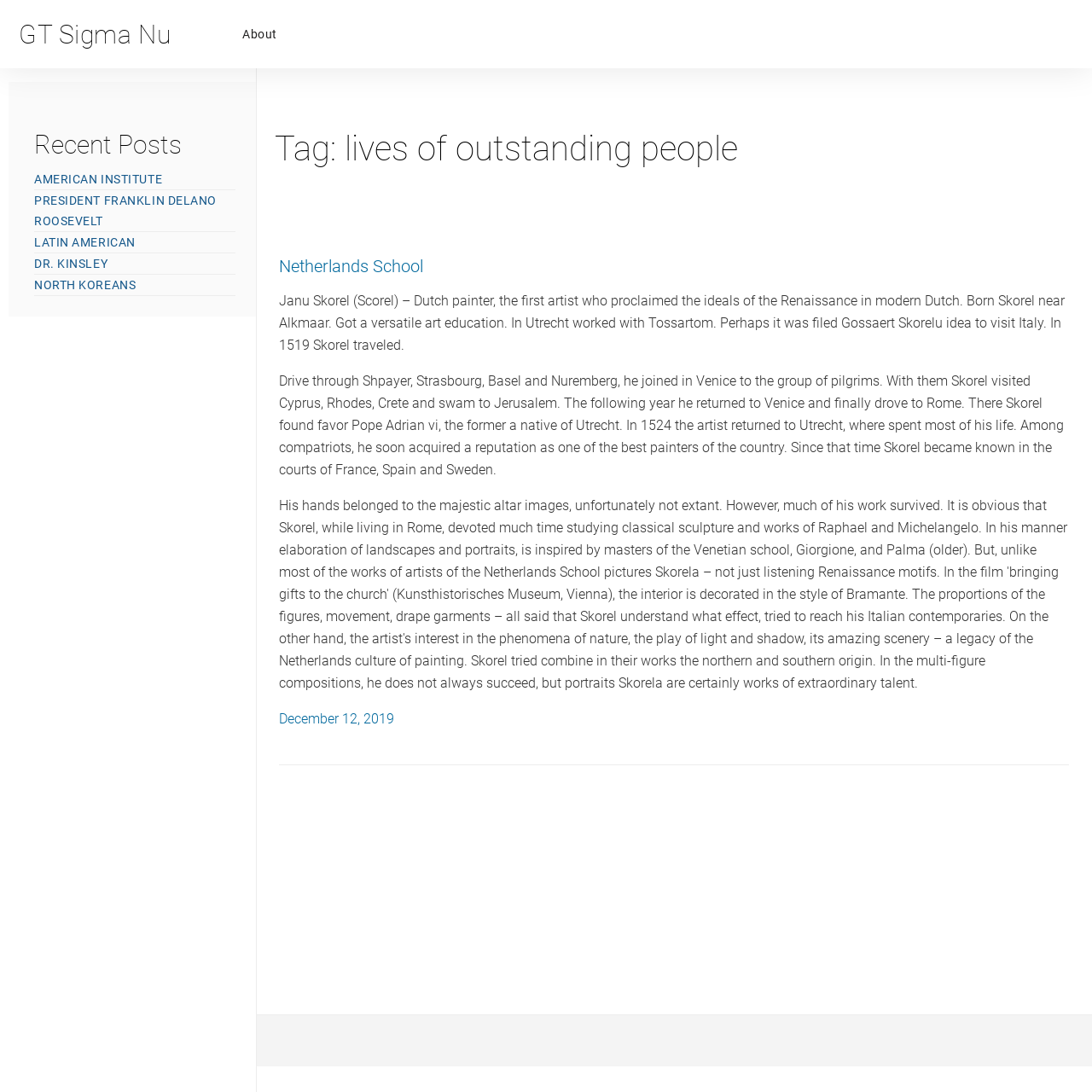Identify the bounding box coordinates of the clickable region necessary to fulfill the following instruction: "Read the article about 'Janu Skorel'". The bounding box coordinates should be four float numbers between 0 and 1, i.e., [left, top, right, bottom].

[0.255, 0.268, 0.975, 0.323]